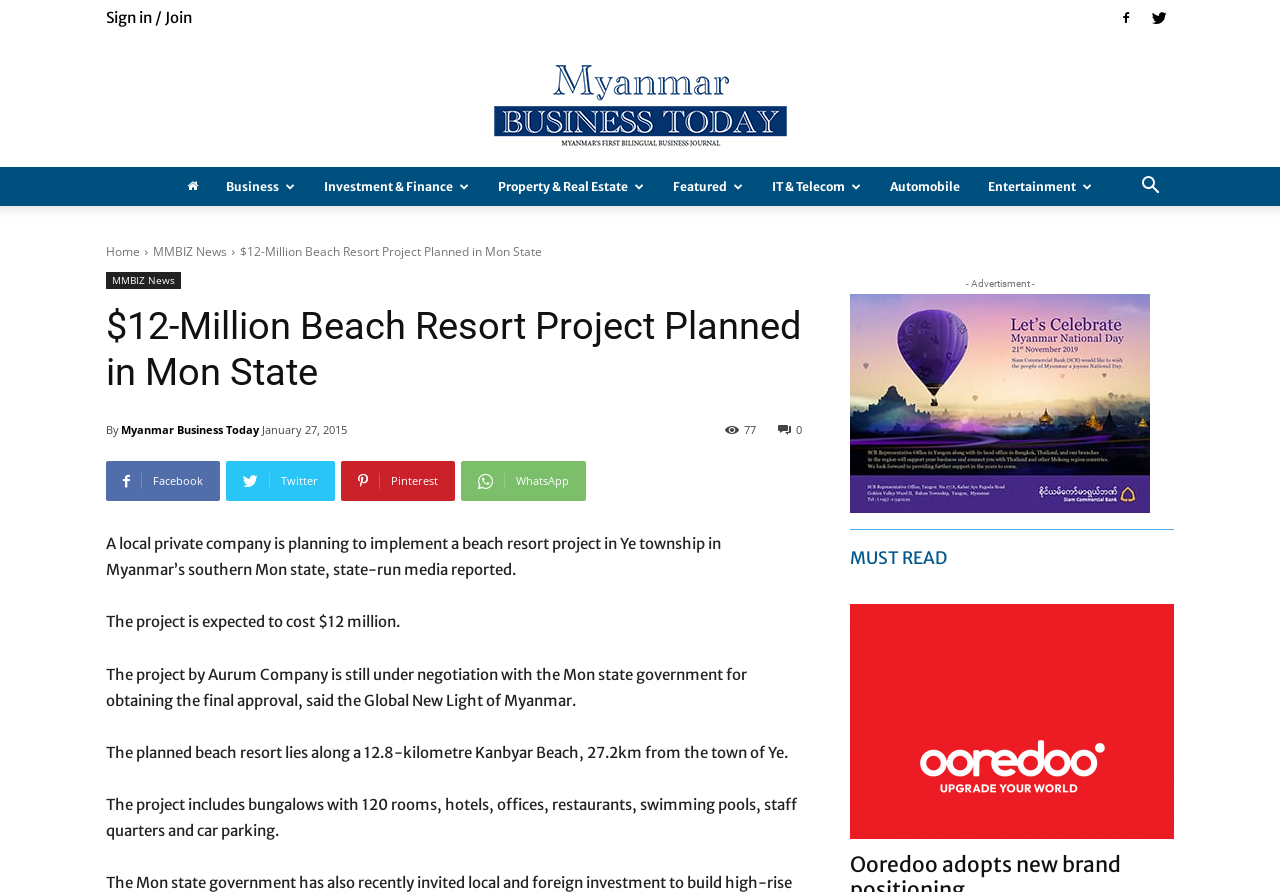Please identify the bounding box coordinates of the element's region that should be clicked to execute the following instruction: "View the advertisement". The bounding box coordinates must be four float numbers between 0 and 1, i.e., [left, top, right, bottom].

[0.664, 0.33, 0.898, 0.575]